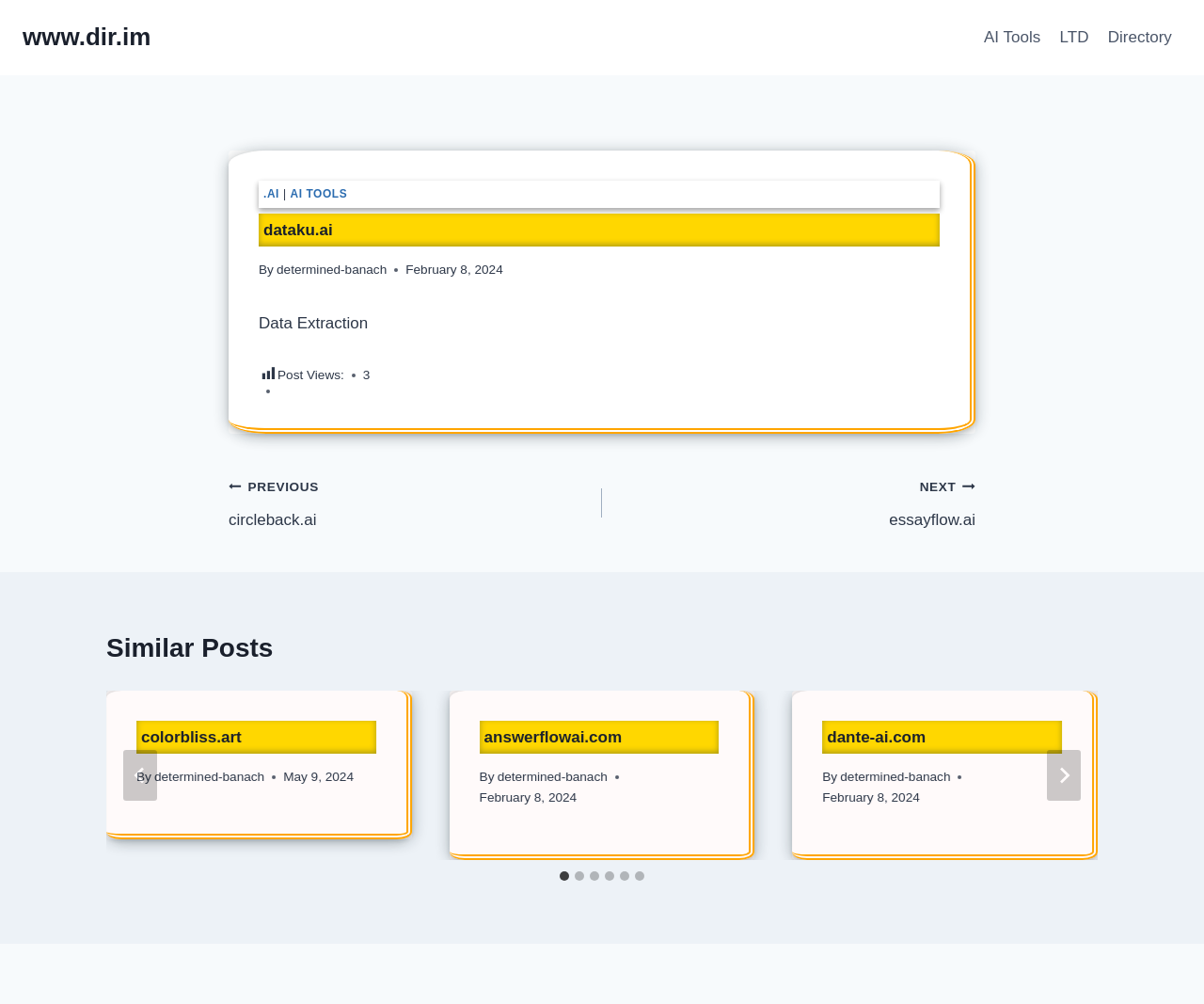What is the title of the article?
Refer to the image and respond with a one-word or short-phrase answer.

dataku.ai